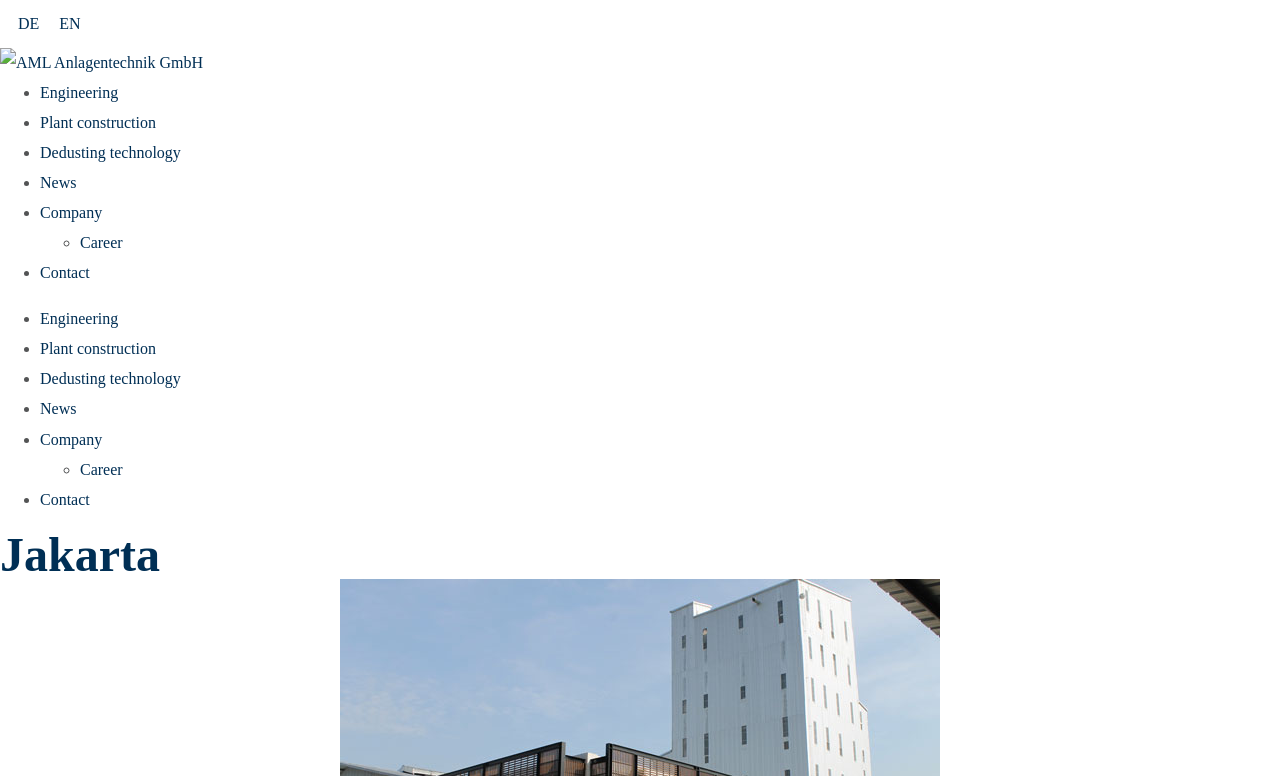Answer the question below using just one word or a short phrase: 
What is the company name?

AML Anlagentechnik GmbH